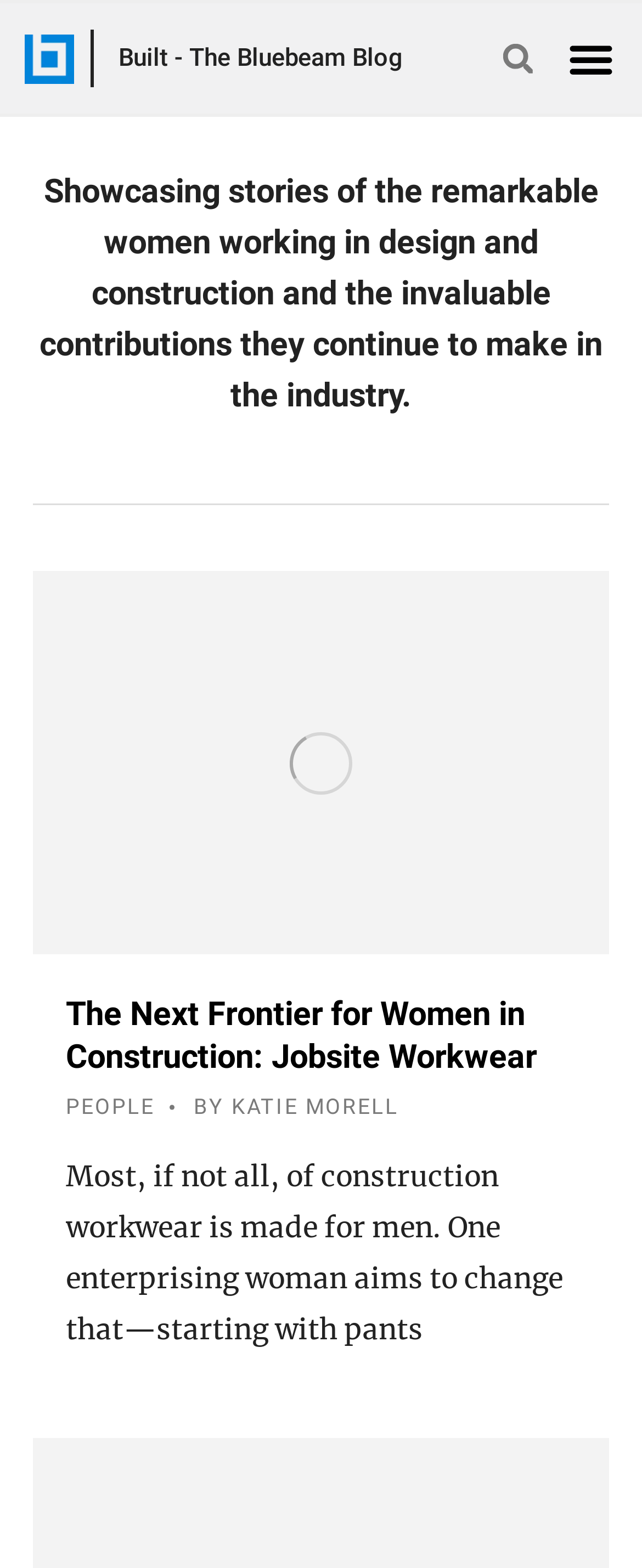Find the bounding box coordinates of the element's region that should be clicked in order to follow the given instruction: "Read the article 'The Next Frontier for Women in Construction: Jobsite Workwear'". The coordinates should consist of four float numbers between 0 and 1, i.e., [left, top, right, bottom].

[0.103, 0.634, 0.836, 0.687]